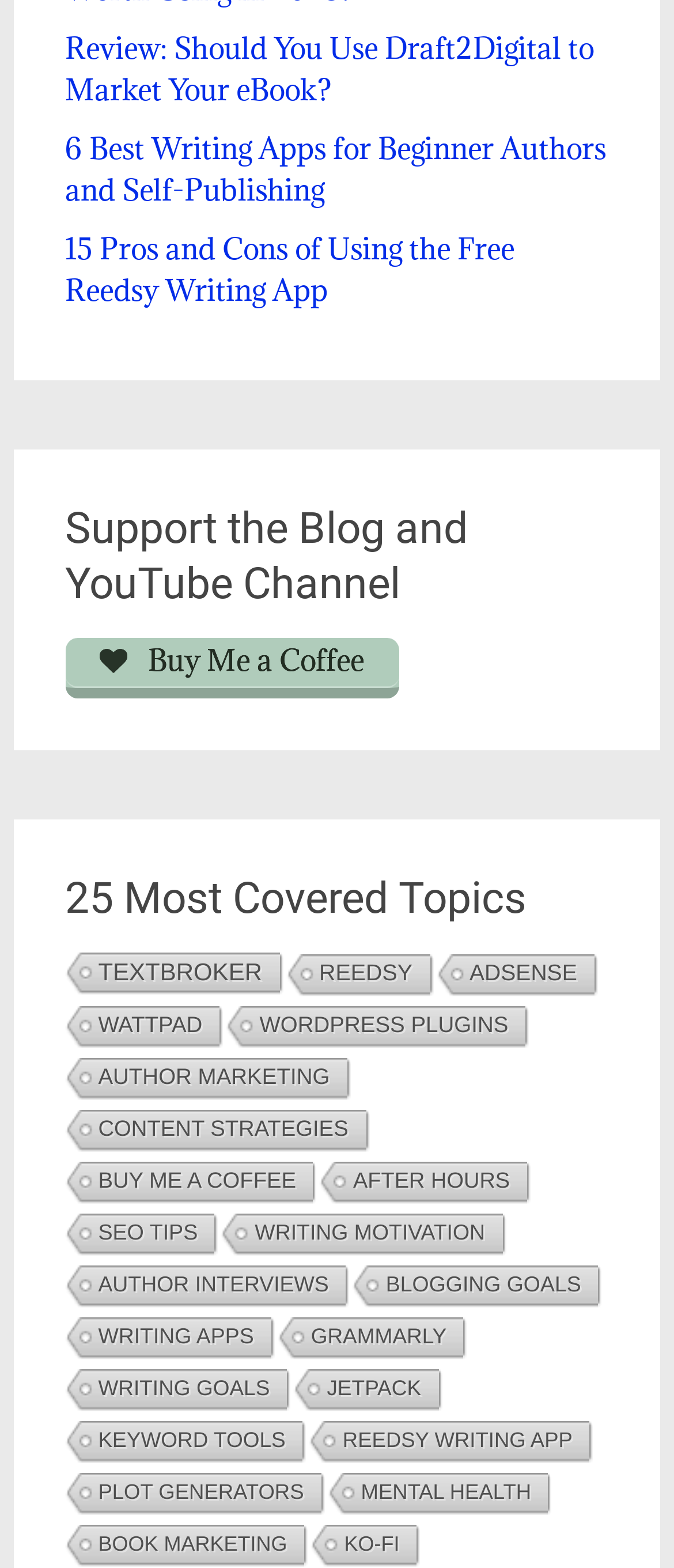Find the bounding box coordinates of the element to click in order to complete this instruction: "Read the review of Draft2Digital". The bounding box coordinates must be four float numbers between 0 and 1, denoted as [left, top, right, bottom].

[0.097, 0.019, 0.882, 0.07]